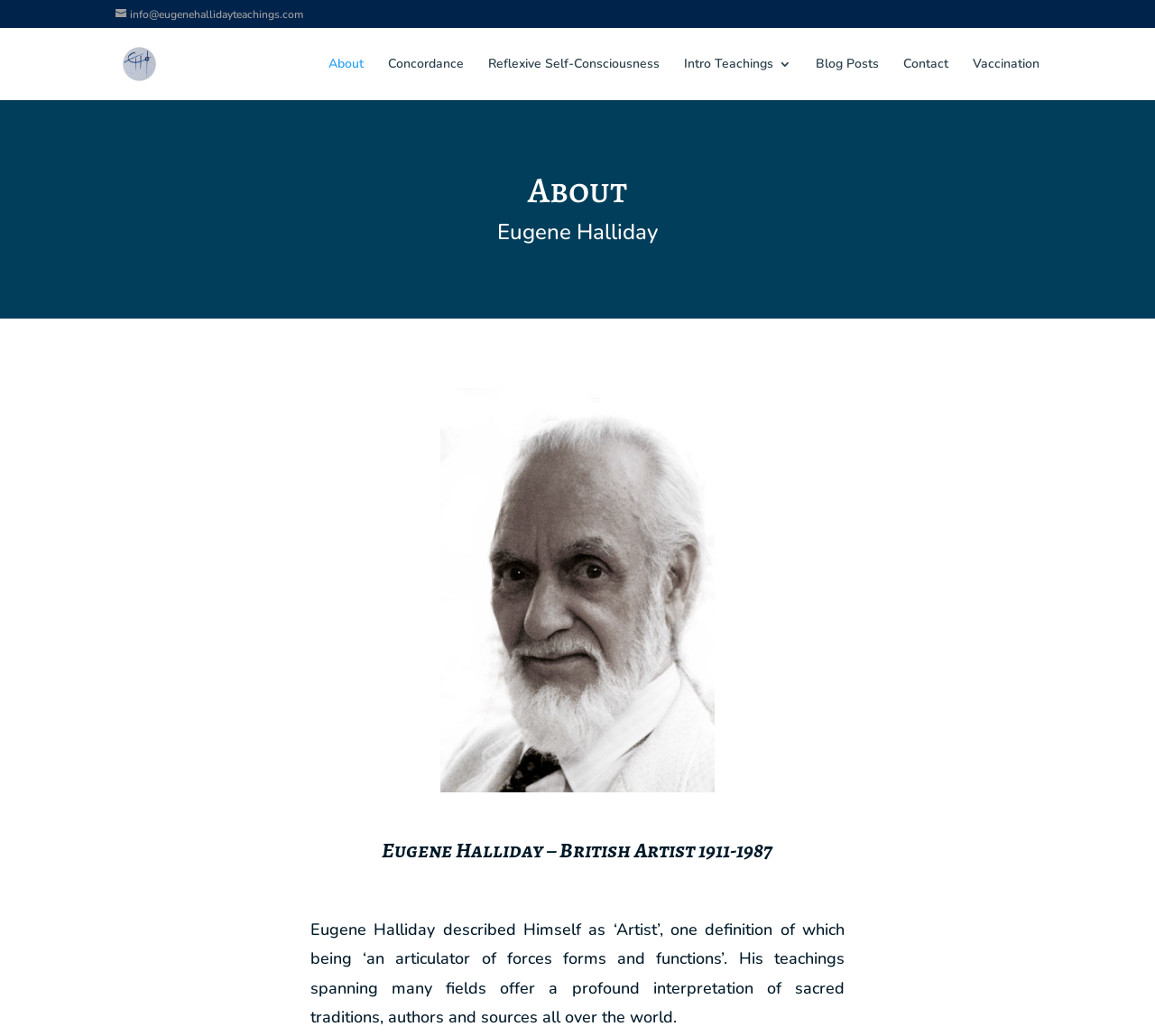Determine the bounding box coordinates of the region I should click to achieve the following instruction: "go to the concordance page". Ensure the bounding box coordinates are four float numbers between 0 and 1, i.e., [left, top, right, bottom].

[0.336, 0.056, 0.402, 0.097]